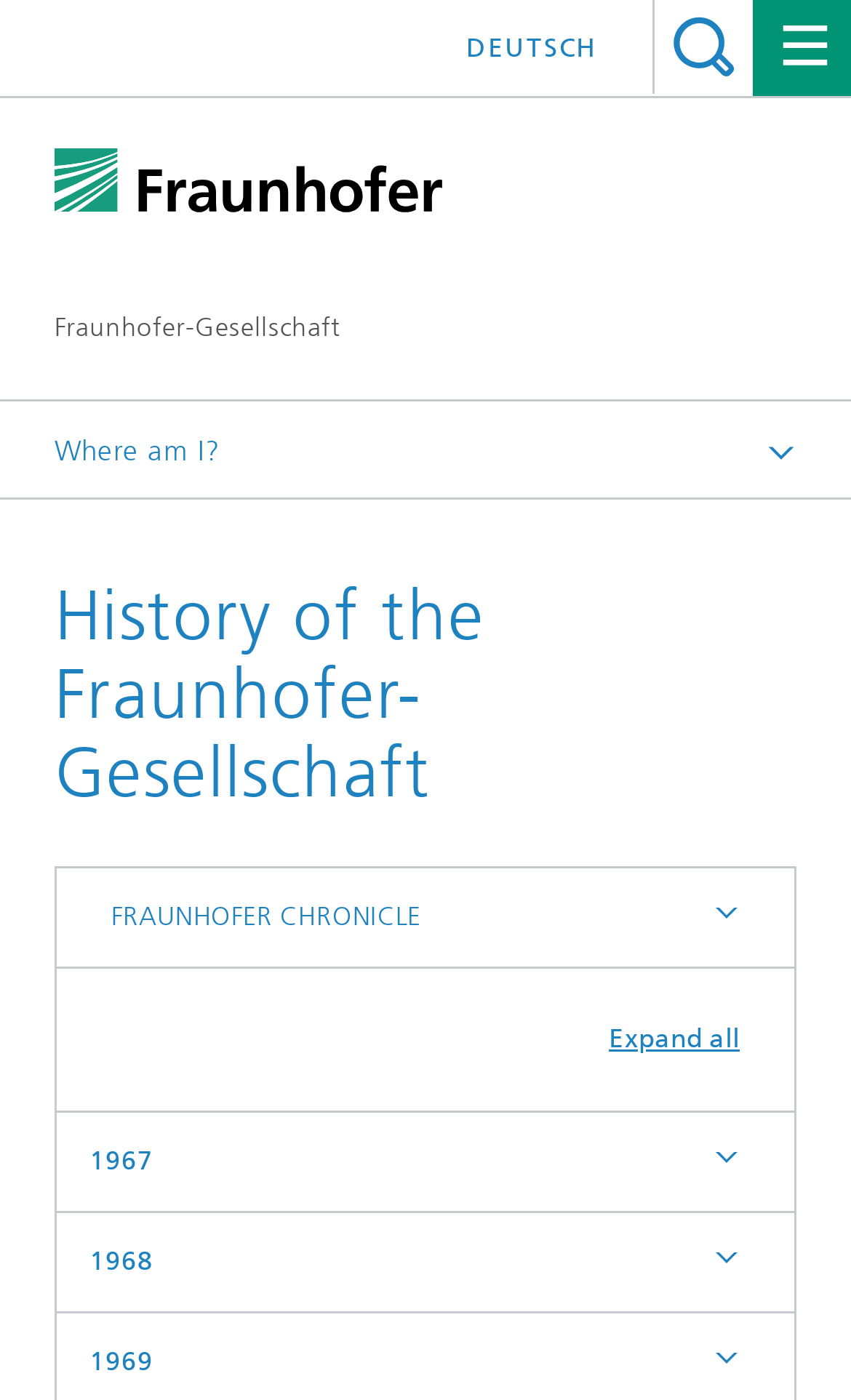For the following element description, predict the bounding box coordinates in the format (top-left x, top-left y, bottom-right x, bottom-right y). All values should be floating point numbers between 0 and 1. Description: 1968

[0.067, 0.866, 0.933, 0.937]